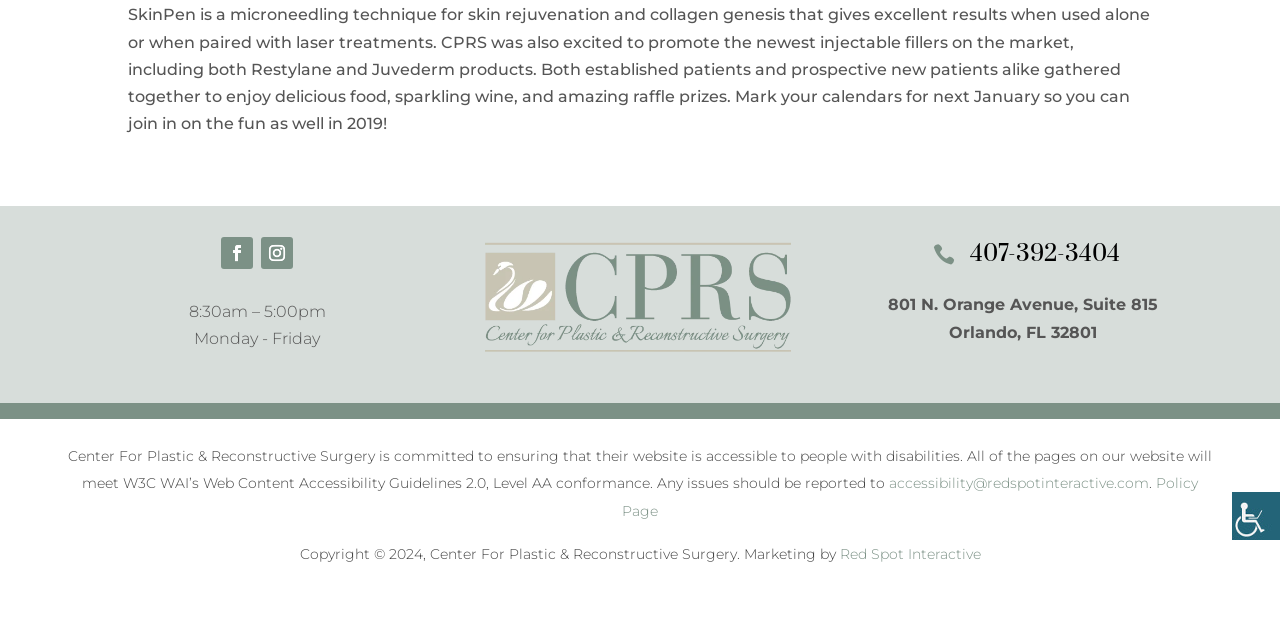Identify and provide the bounding box for the element described by: "Follow".

[0.204, 0.37, 0.229, 0.42]